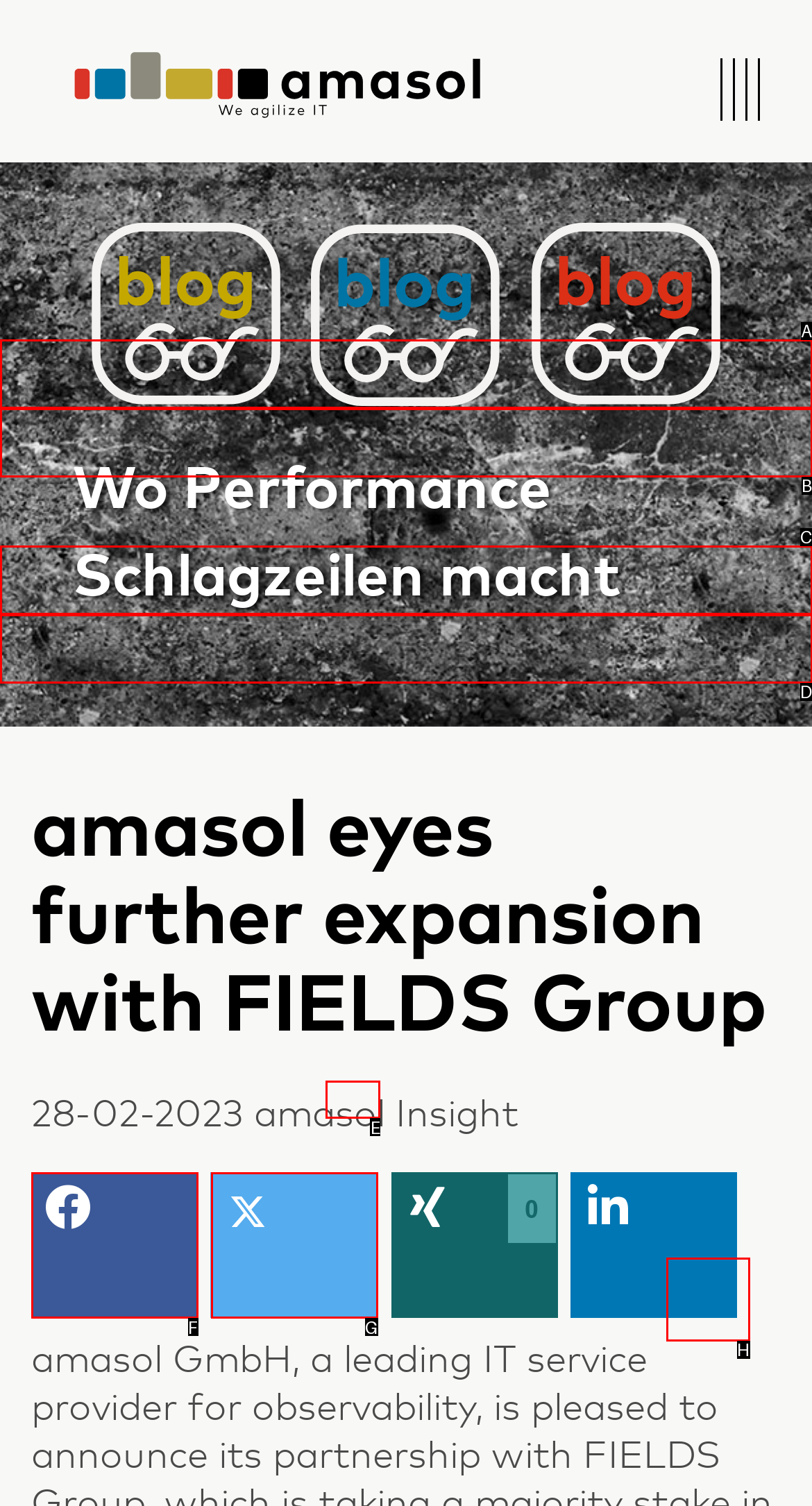Choose the option that best matches the element: BizOps Forum masterclass 2023
Respond with the letter of the correct option.

D